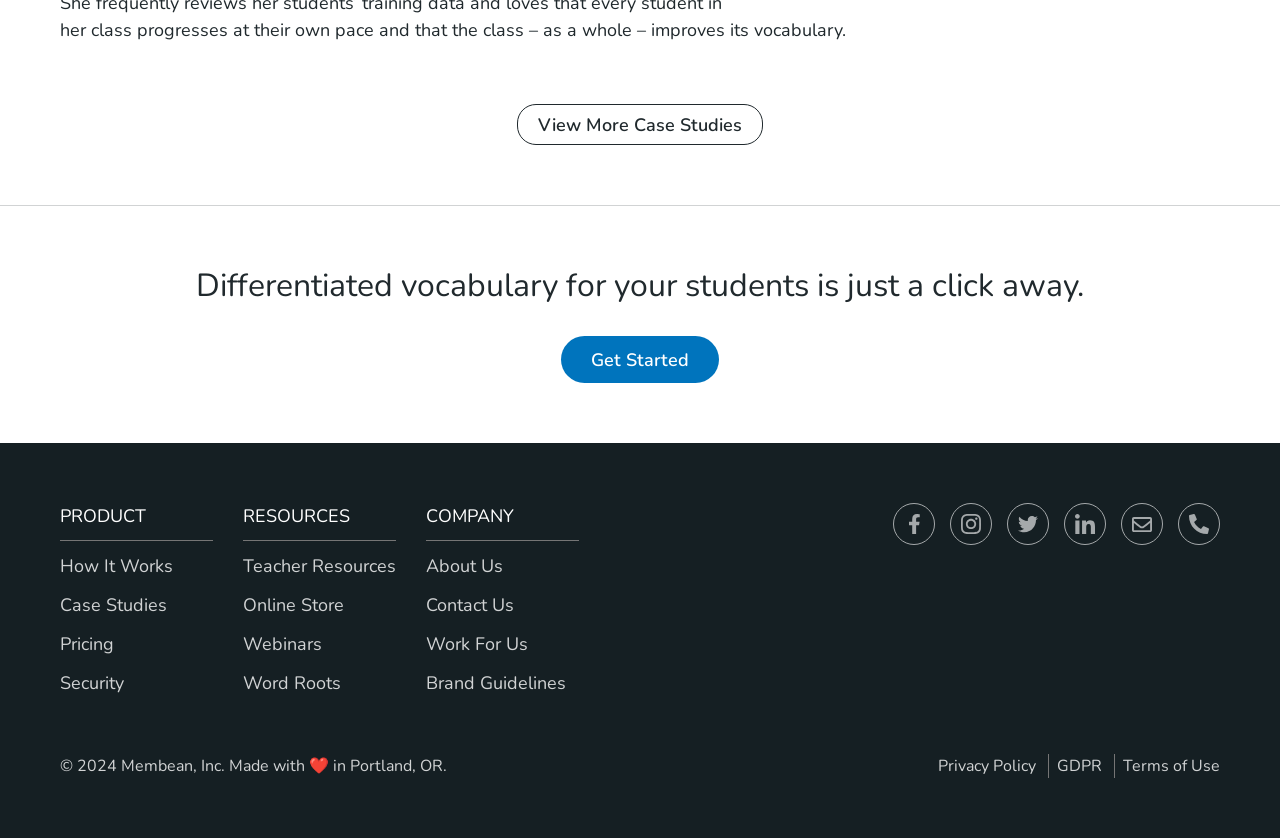Find the bounding box coordinates for the element described here: "Case Studies".

[0.047, 0.708, 0.13, 0.737]